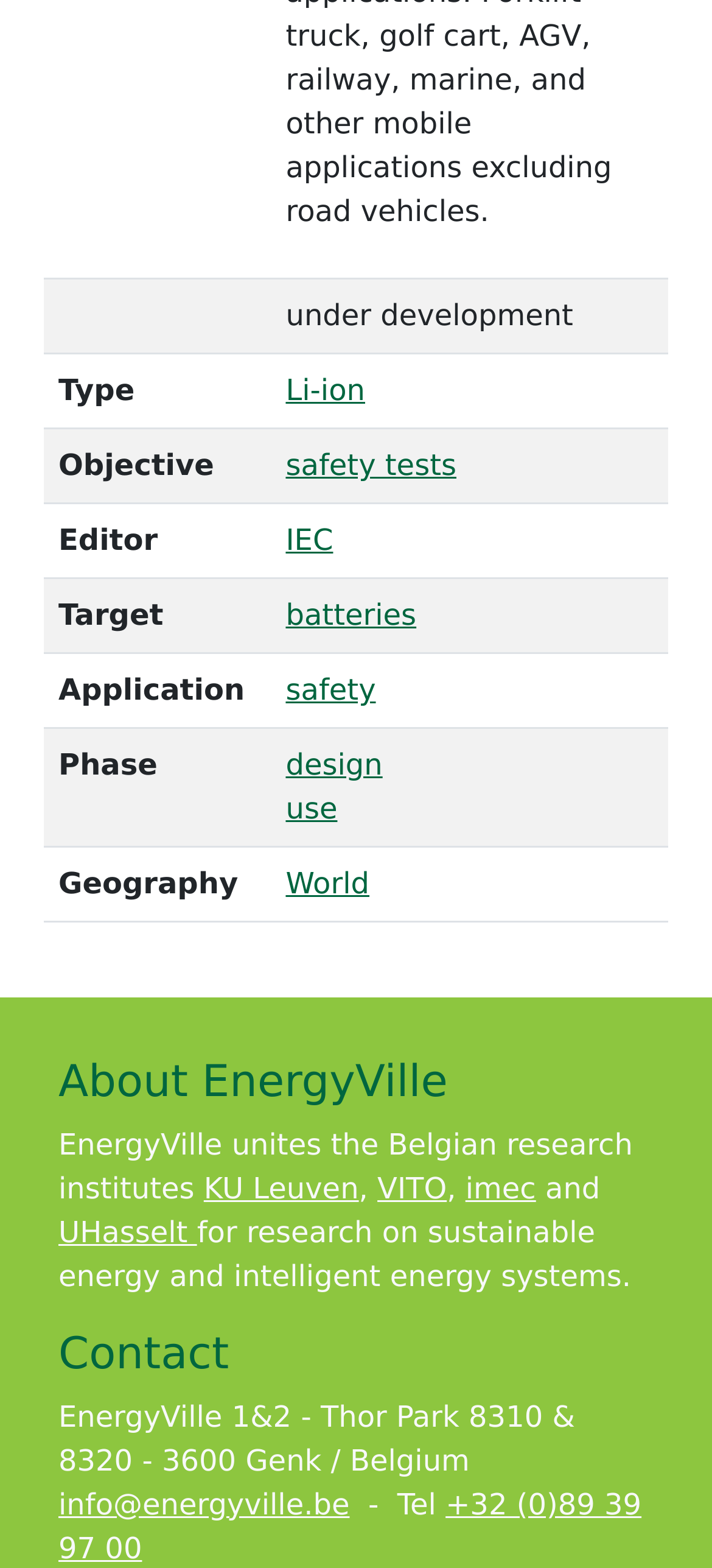Please specify the bounding box coordinates of the element that should be clicked to execute the given instruction: 'go to IEC'. Ensure the coordinates are four float numbers between 0 and 1, expressed as [left, top, right, bottom].

[0.401, 0.333, 0.468, 0.356]